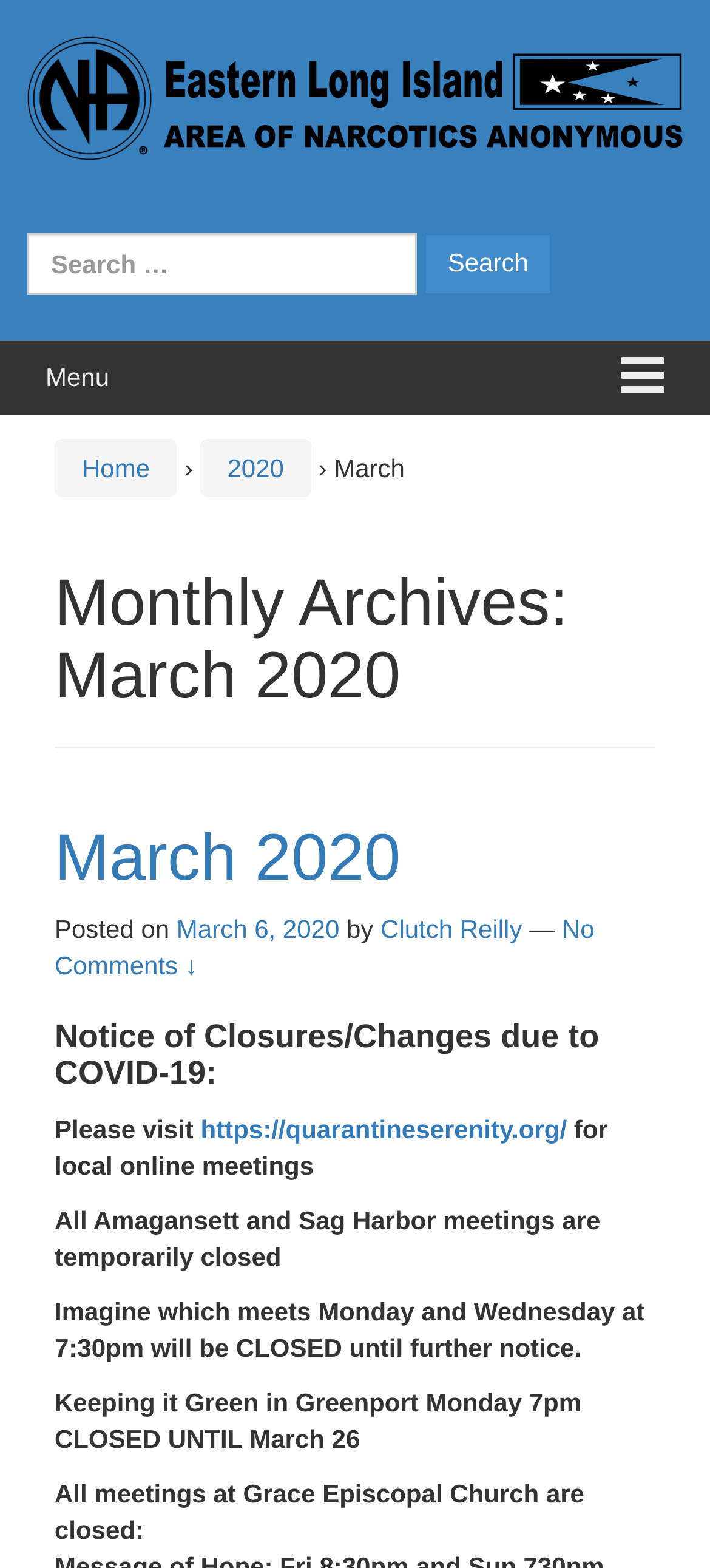Give an in-depth explanation of the webpage layout and content.

The webpage appears to be a blog or news article page from the Eastern LI Area of NA, dated March 2020. At the top, there is a logo or image of Eastern LI Area of NA, accompanied by a link to the same name. Below this, there is a search bar with a search button and a label "Search for:".

To the right of the search bar, there is a mobile menu toggle button. When expanded, the menu shows links to "Home", "2020", and "March", with a "›" symbol separating the links.

The main content of the page is divided into sections. The first section has a heading "Monthly Archives: March 2020" and contains a link to "March 2020". Below this, there is a post with a heading "March 2020" and a link to the same name. The post includes information about the author, "Clutch Reilly", and the date "March 6, 2020". There is also a link to "No Comments ↓".

The next section has a heading "Notice of Closures/Changes due to COVID-19:" and contains several paragraphs of text. The text informs readers about closures and changes to meetings due to COVID-19, including links to online meetings and specific meeting closures.